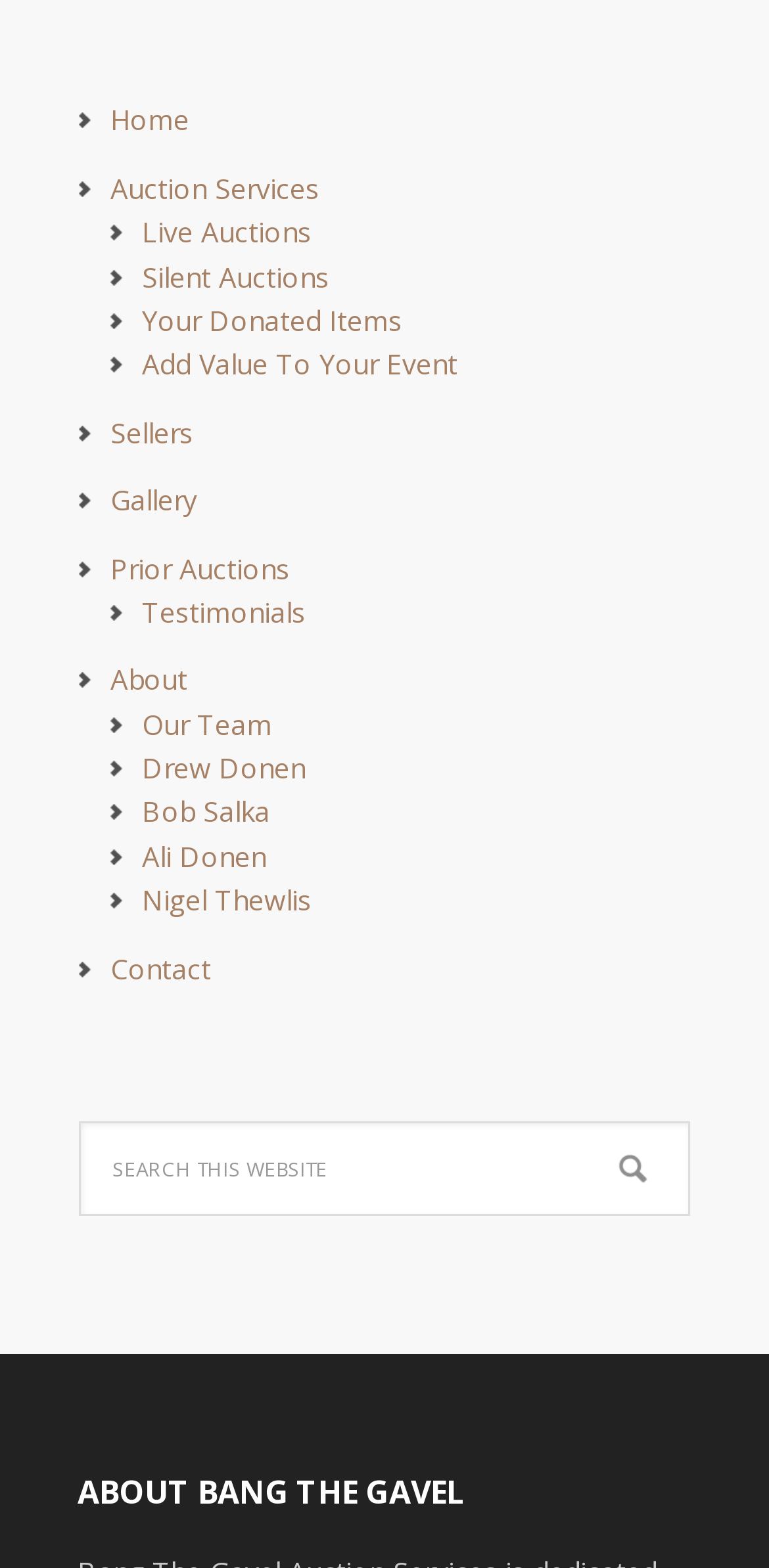Determine the bounding box for the described HTML element: "name="s" placeholder="Search this website"". Ensure the coordinates are four float numbers between 0 and 1 in the format [left, top, right, bottom].

[0.103, 0.715, 0.897, 0.775]